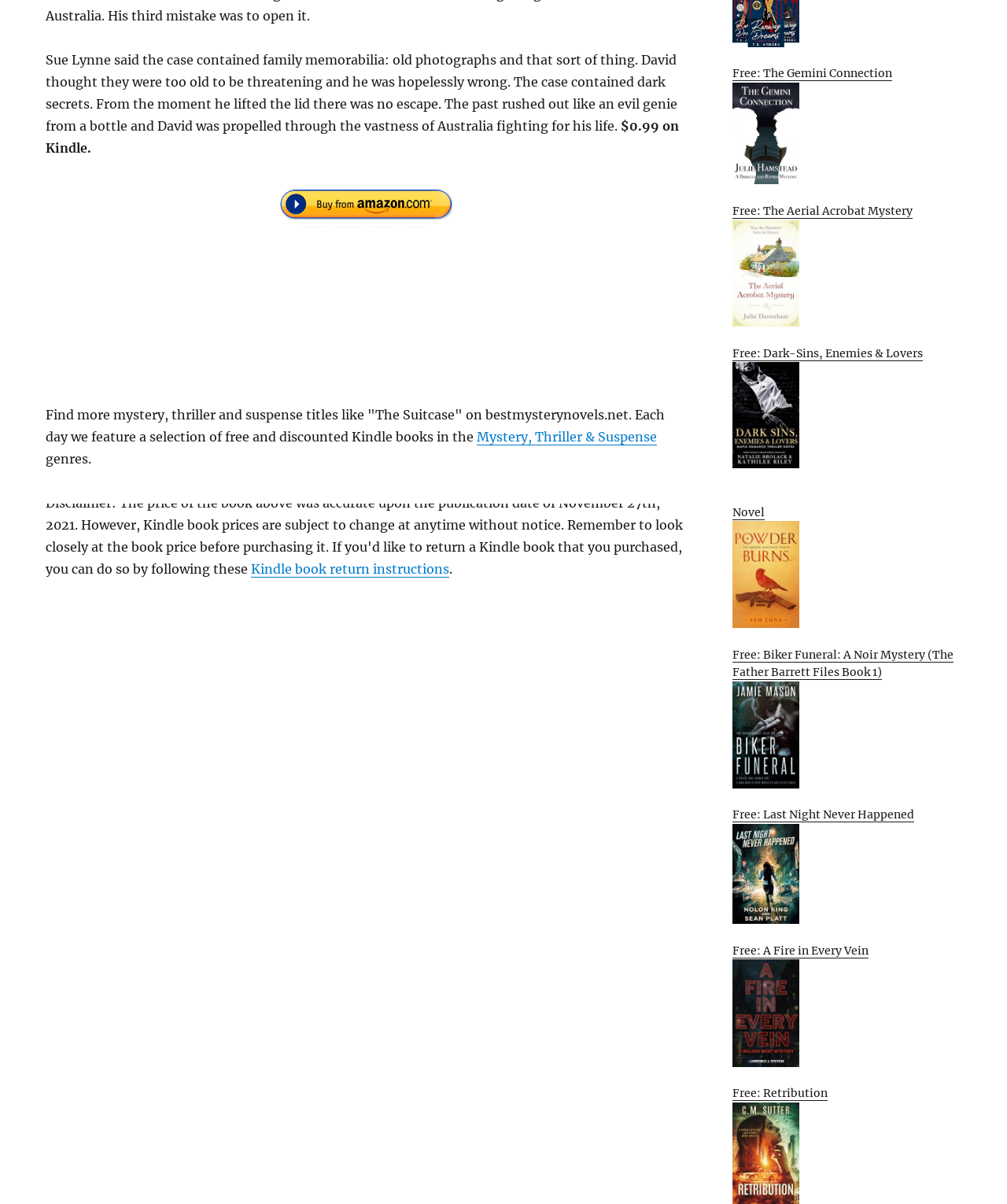Find and provide the bounding box coordinates for the UI element described here: "Free: Dark-Sins, Enemies & Lovers". The coordinates should be given as four float numbers between 0 and 1: [left, top, right, bottom].

[0.727, 0.287, 0.955, 0.389]